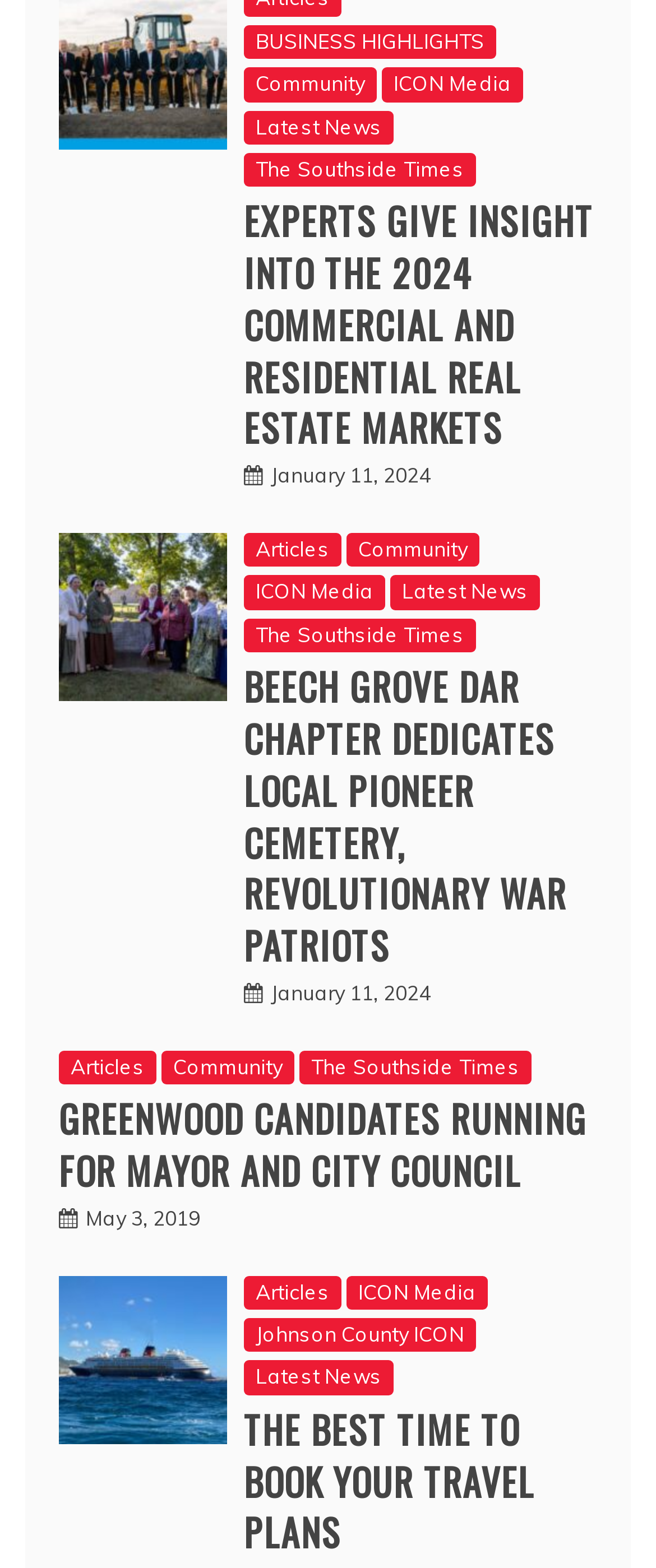What is the category of the 'THE BEST TIME TO BOOK YOUR TRAVEL PLANS' article? Using the information from the screenshot, answer with a single word or phrase.

Latest News